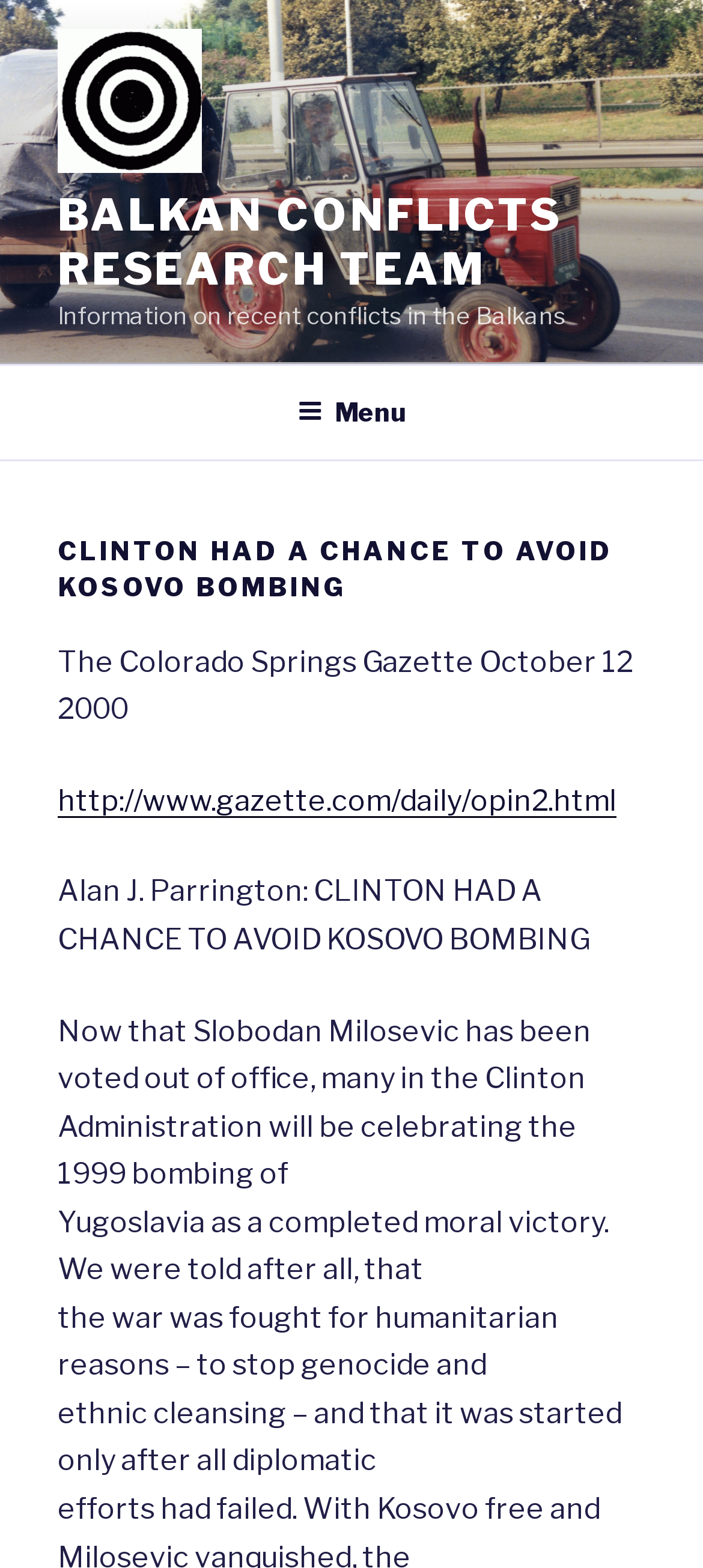What is the date of the article?
Give a detailed explanation using the information visible in the image.

The date of the article is mentioned in the text 'The Colorado Springs Gazette October 12, 2000'.